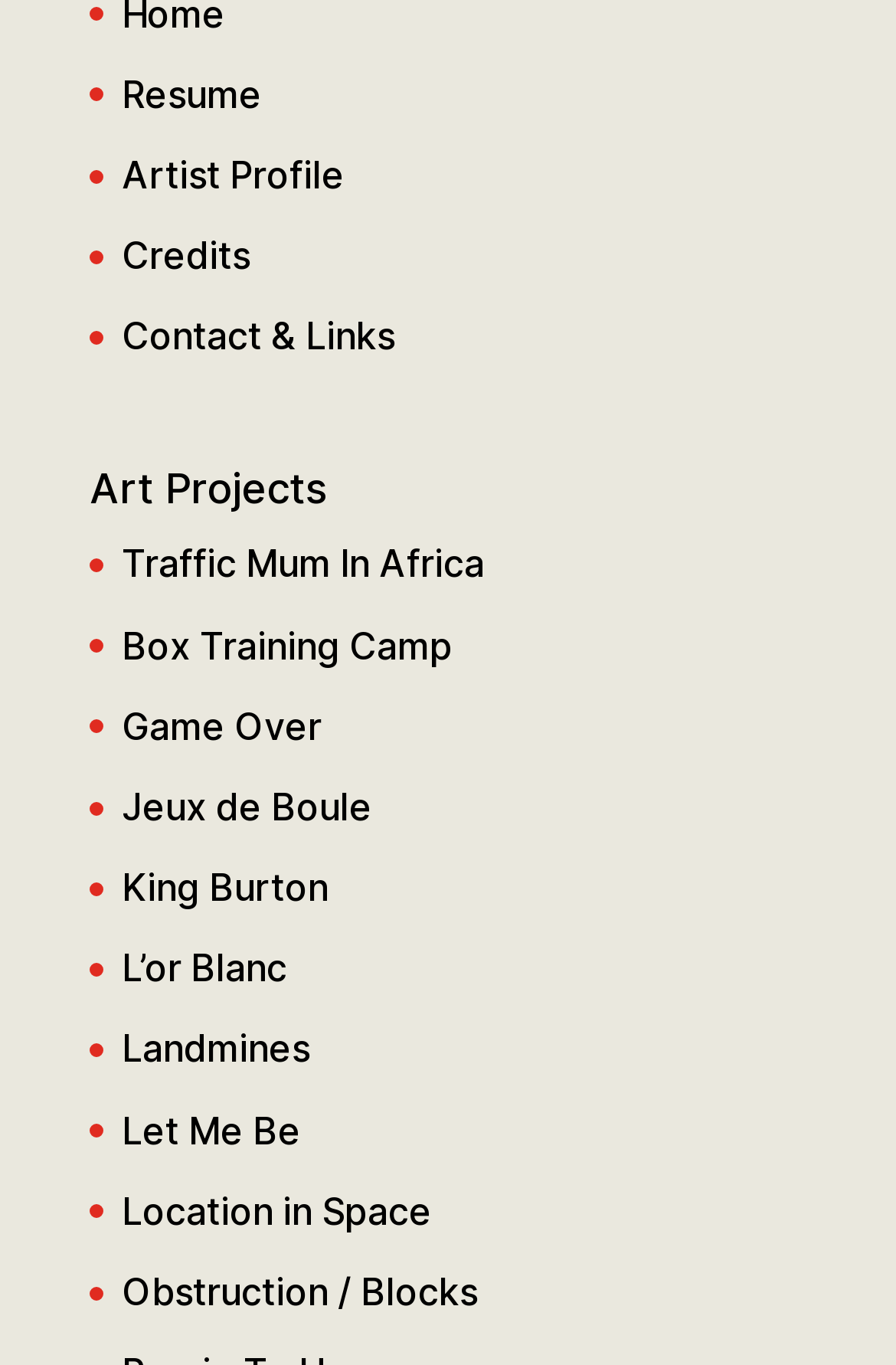Identify the bounding box coordinates of the area that should be clicked in order to complete the given instruction: "check credits". The bounding box coordinates should be four float numbers between 0 and 1, i.e., [left, top, right, bottom].

[0.136, 0.17, 0.279, 0.204]